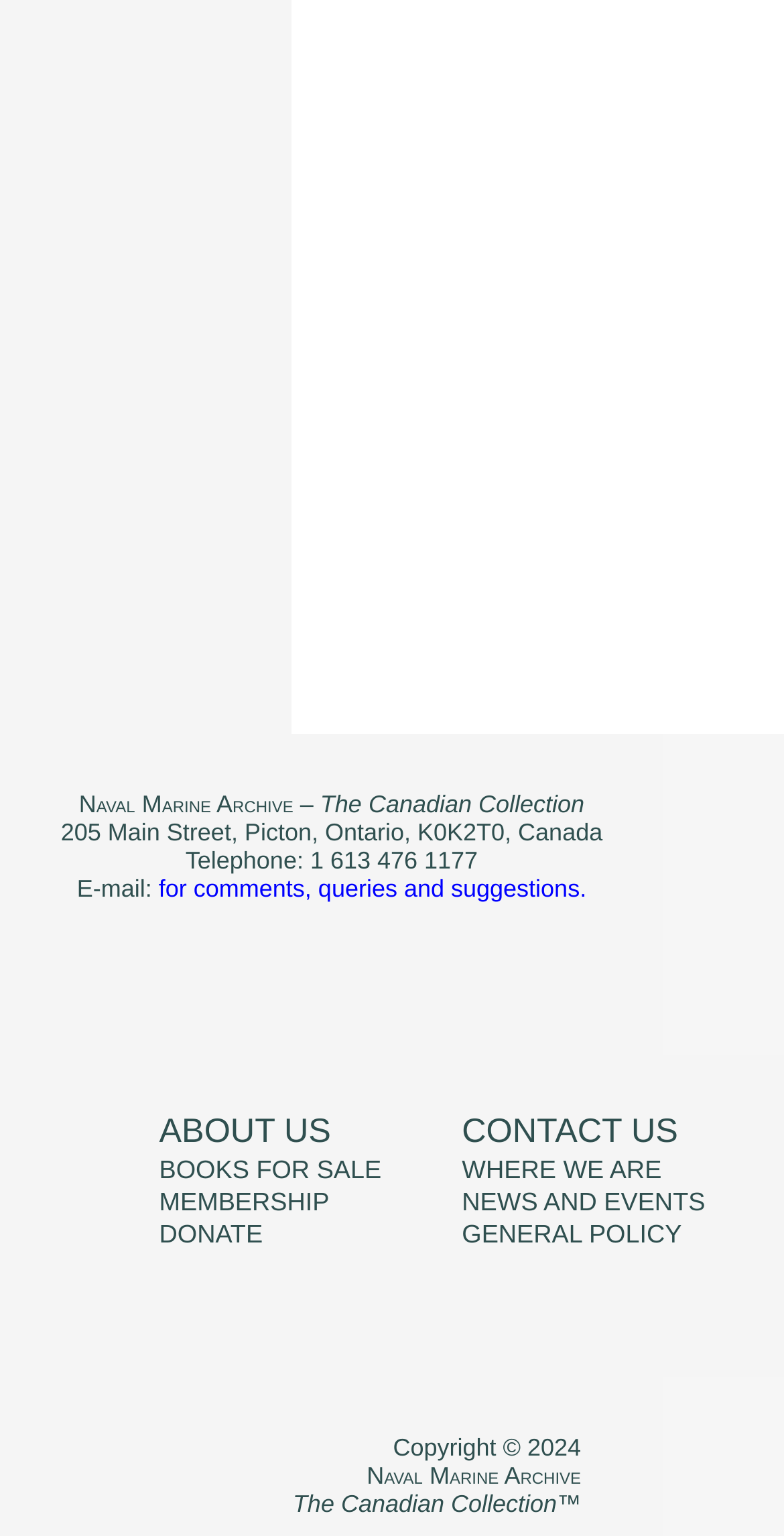Find the bounding box coordinates of the area to click in order to follow the instruction: "Click BOOKS FOR SALE".

[0.203, 0.752, 0.487, 0.771]